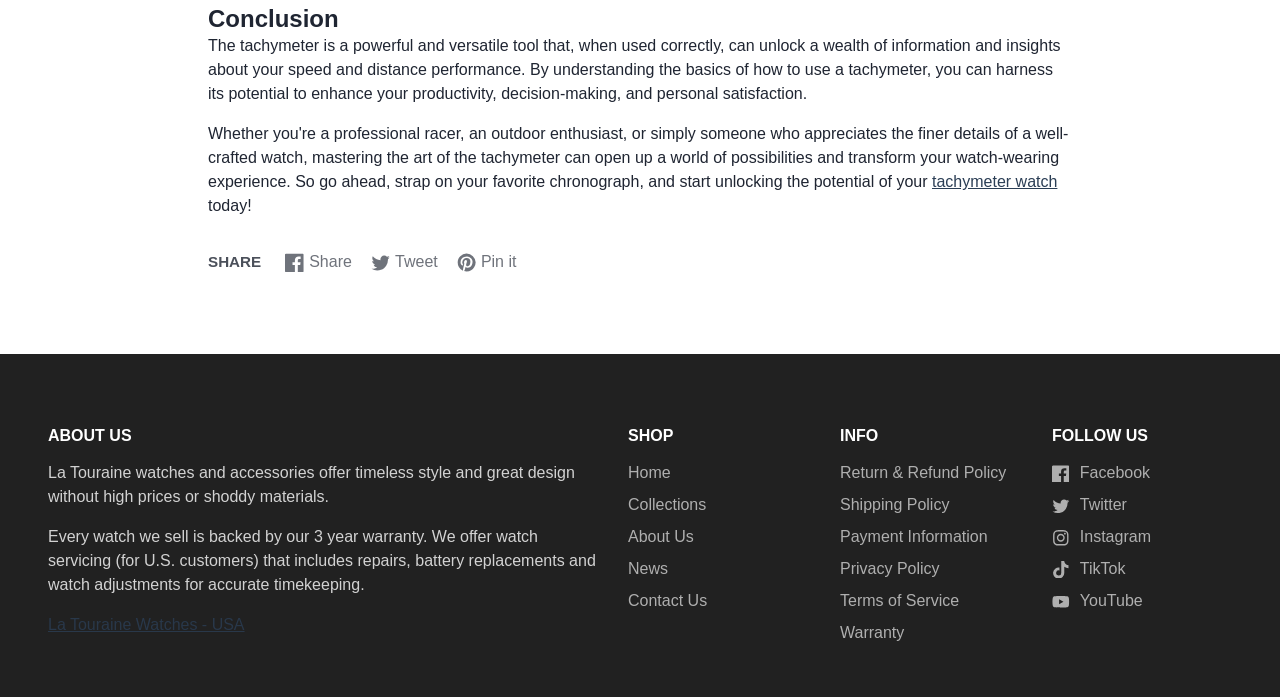Find the bounding box coordinates of the clickable element required to execute the following instruction: "Click on the 'tachymeter watch' link". Provide the coordinates as four float numbers between 0 and 1, i.e., [left, top, right, bottom].

[0.728, 0.248, 0.826, 0.273]